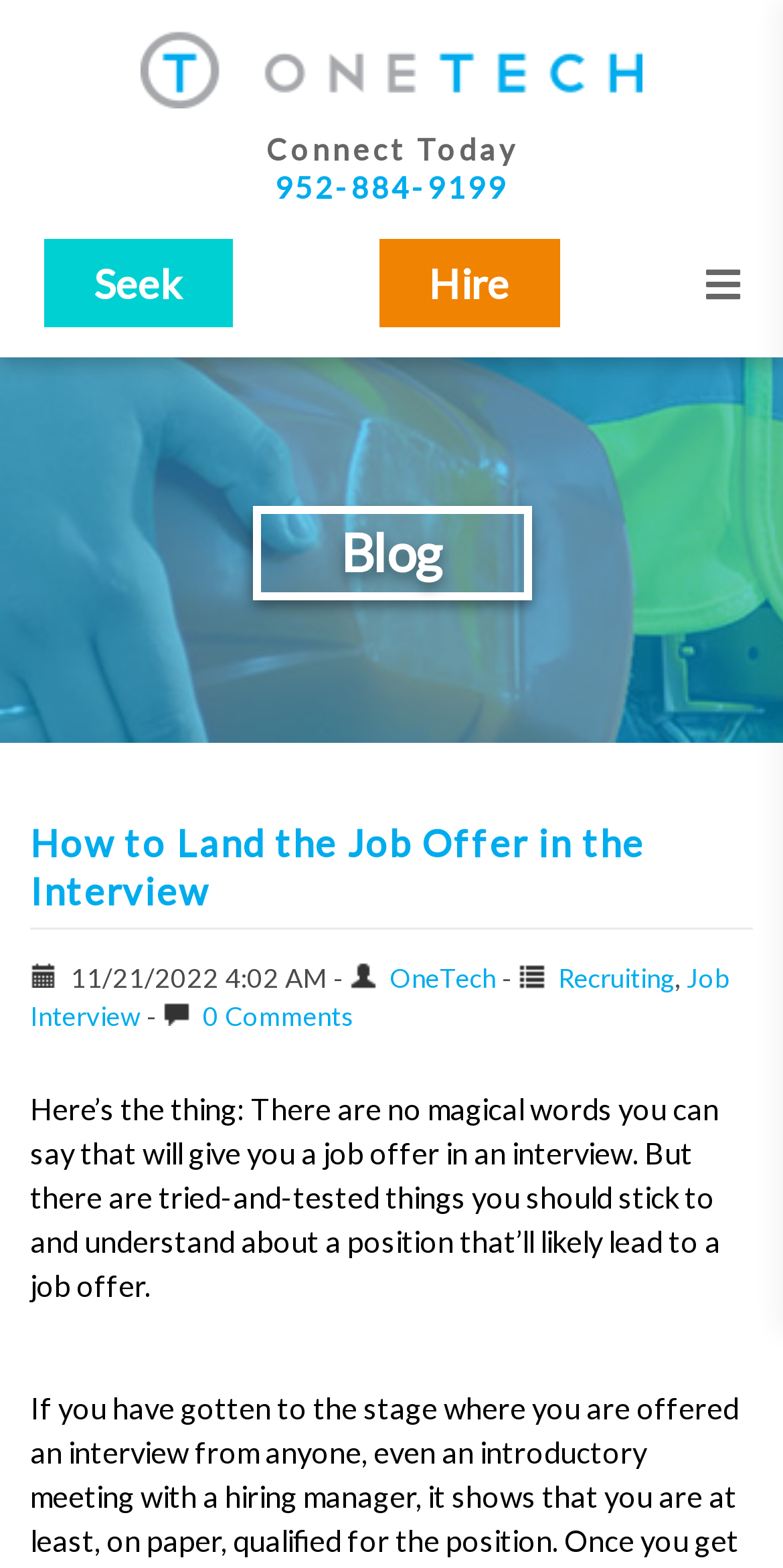Locate the bounding box coordinates of the element that needs to be clicked to carry out the instruction: "Click the arrow button". The coordinates should be given as four float numbers ranging from 0 to 1, i.e., [left, top, right, bottom].

[0.808, 0.767, 0.923, 0.812]